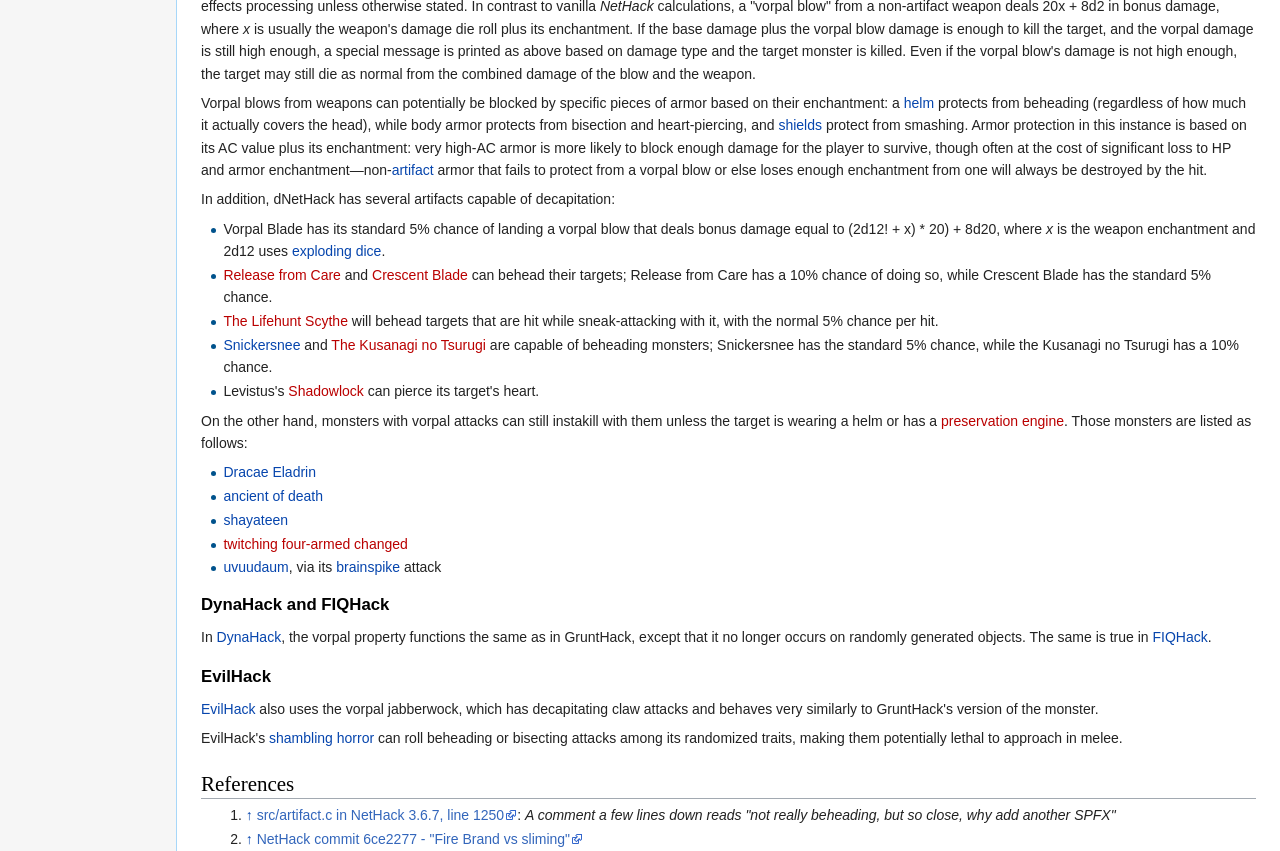What is the name of the shayateen's attack that can behead?
Using the image as a reference, answer the question with a short word or phrase.

brainspike